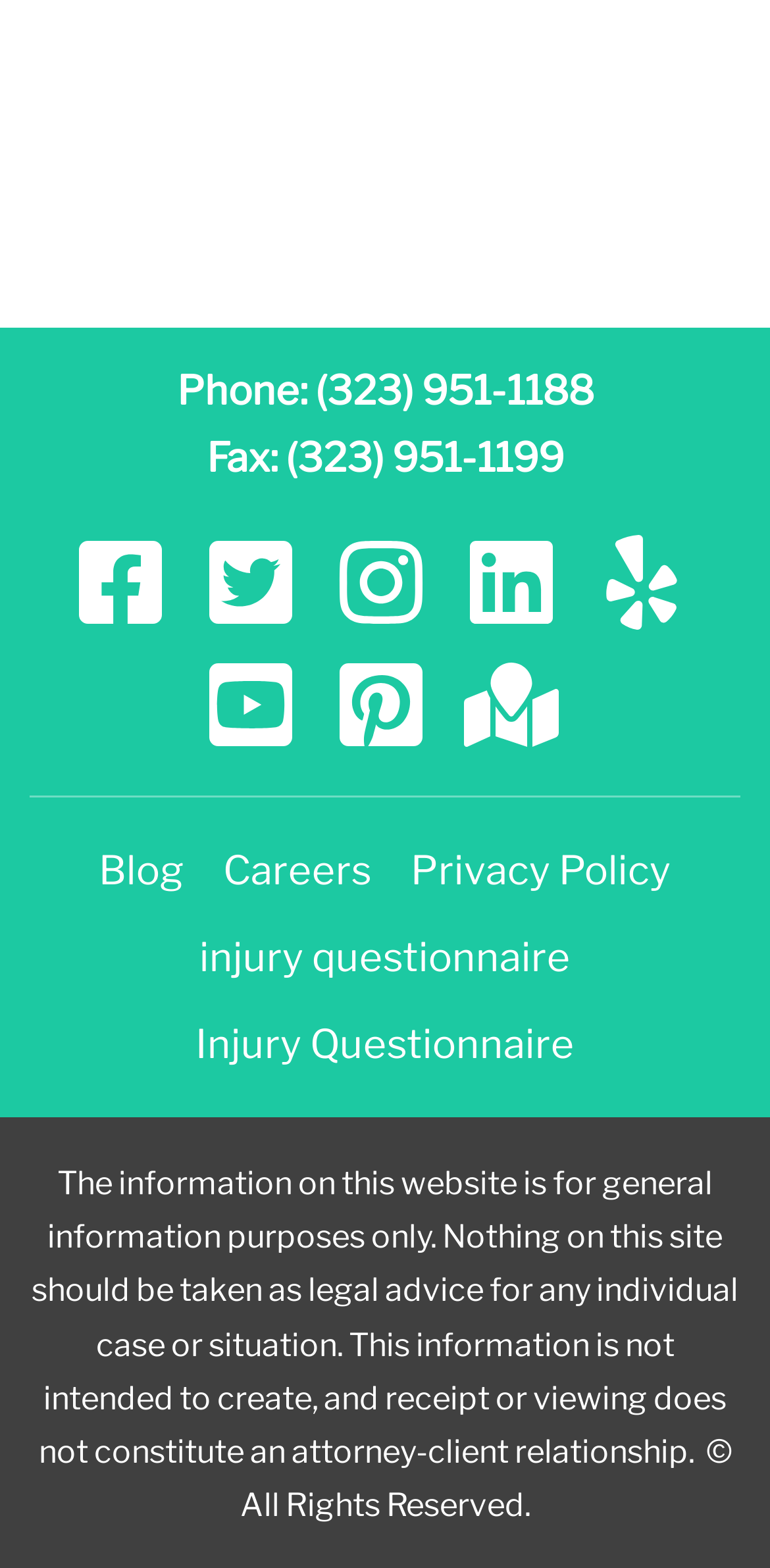How many links are there in the footer section?
Please provide a comprehensive answer based on the contents of the image.

I counted the number of link elements in the lower section of the webpage, including 'Blog', 'Careers', 'Privacy Policy', 'injury questionnaire', 'Injury Questionnaire', 'Map', and 'Youtube' to find the total number of links in the footer section.